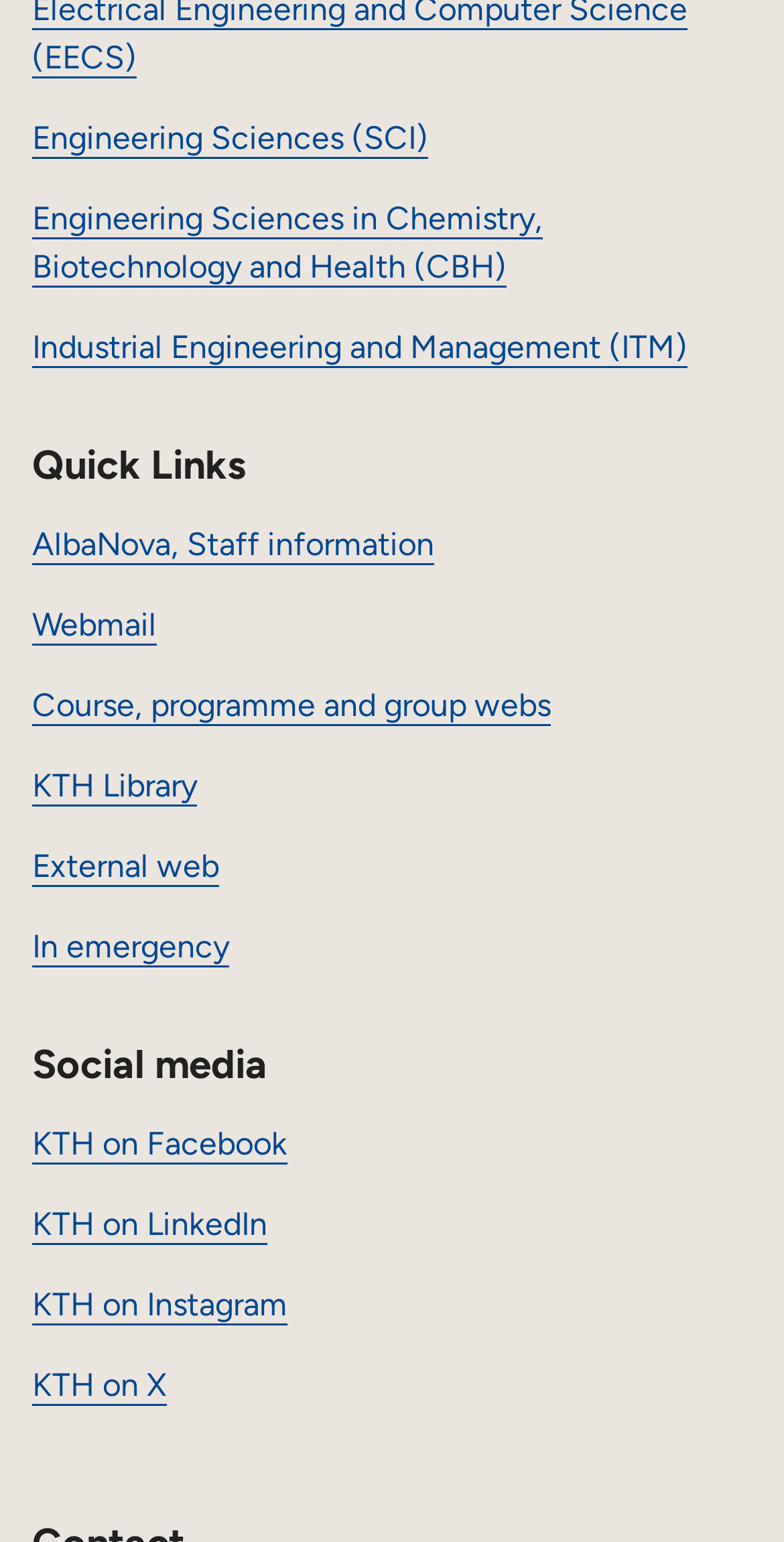Please identify the bounding box coordinates of the element that needs to be clicked to execute the following command: "Visit Engineering Sciences page". Provide the bounding box using four float numbers between 0 and 1, formatted as [left, top, right, bottom].

[0.041, 0.077, 0.546, 0.102]